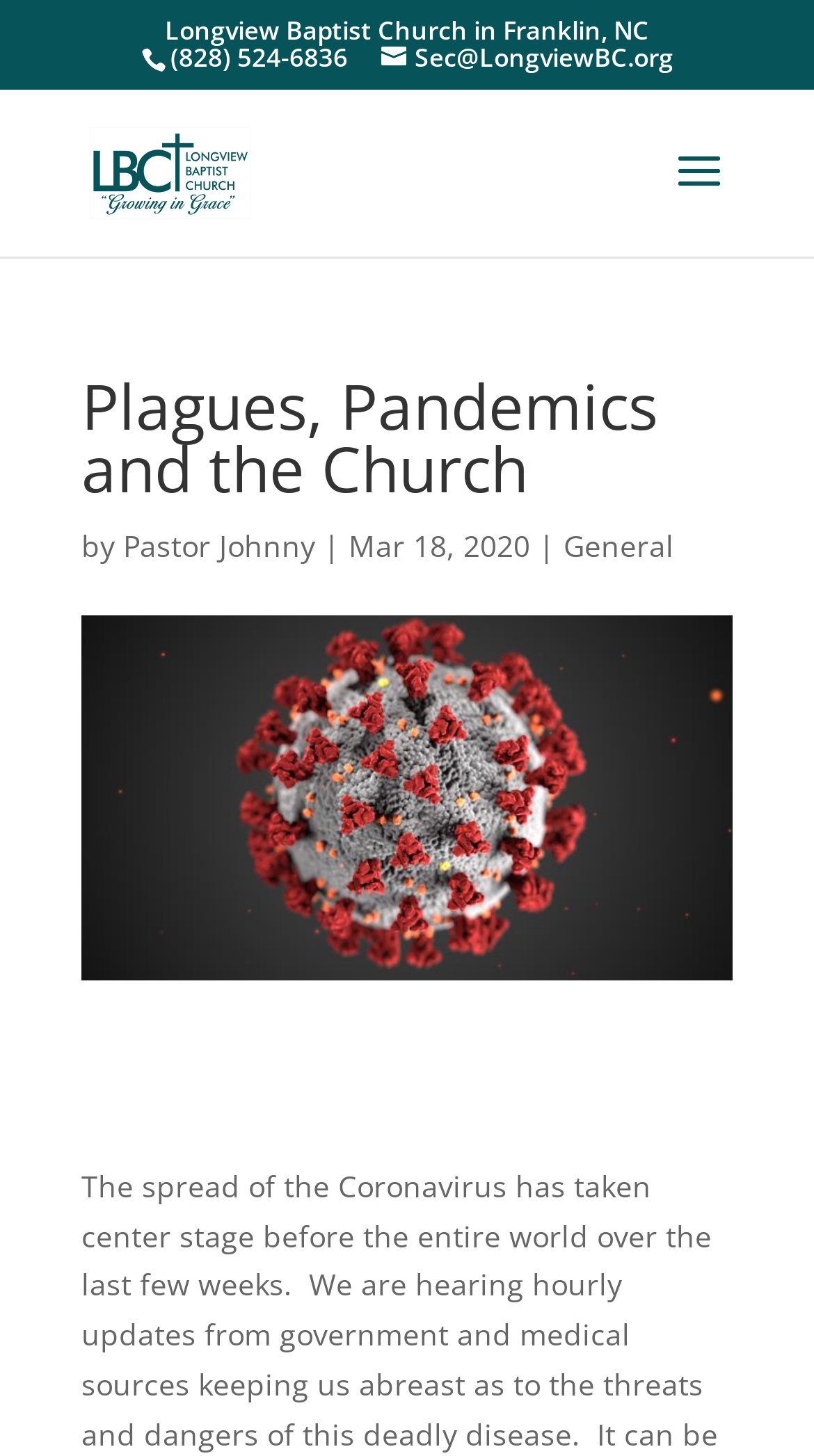Find the bounding box coordinates for the UI element that matches this description: "alt="Longview Baptist Church"".

[0.11, 0.103, 0.308, 0.13]